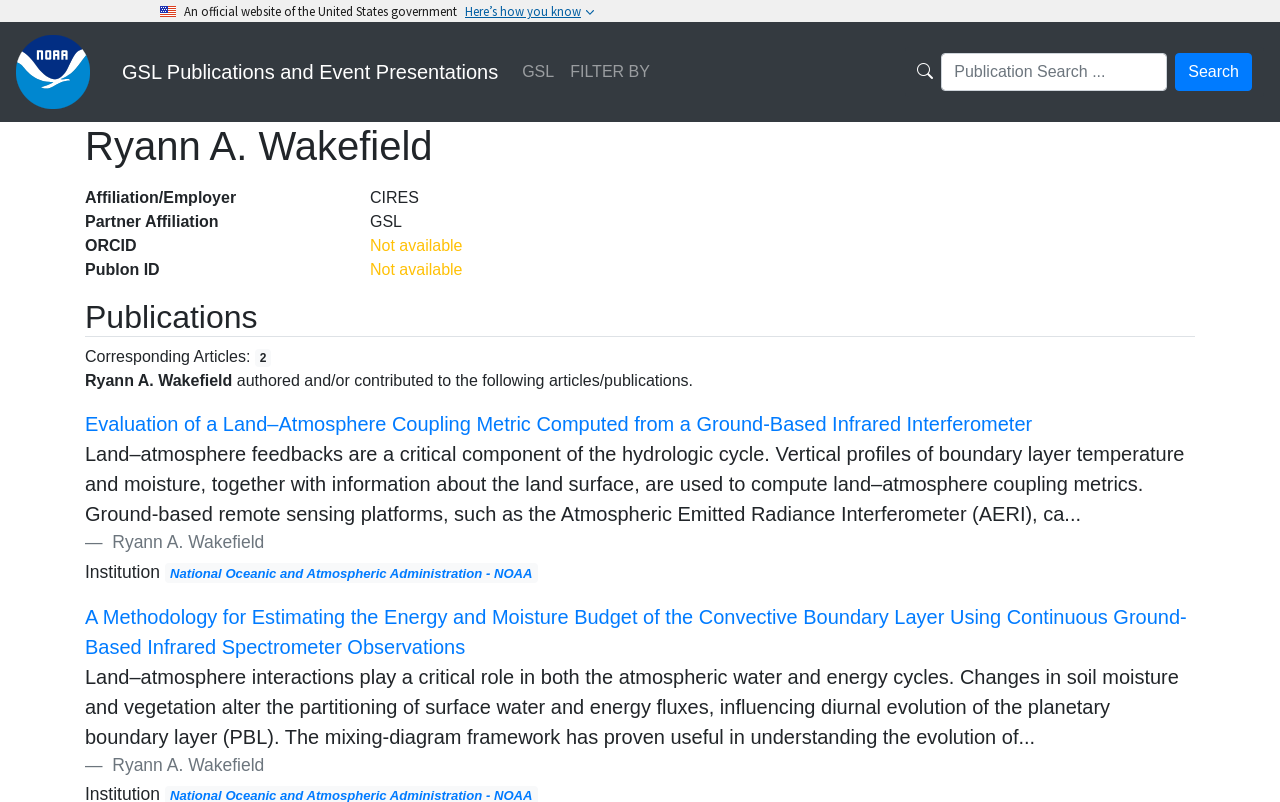What is the name of the laboratory that Ryann A. Wakefield is affiliated with?
Please provide a single word or phrase answer based on the image.

GSL